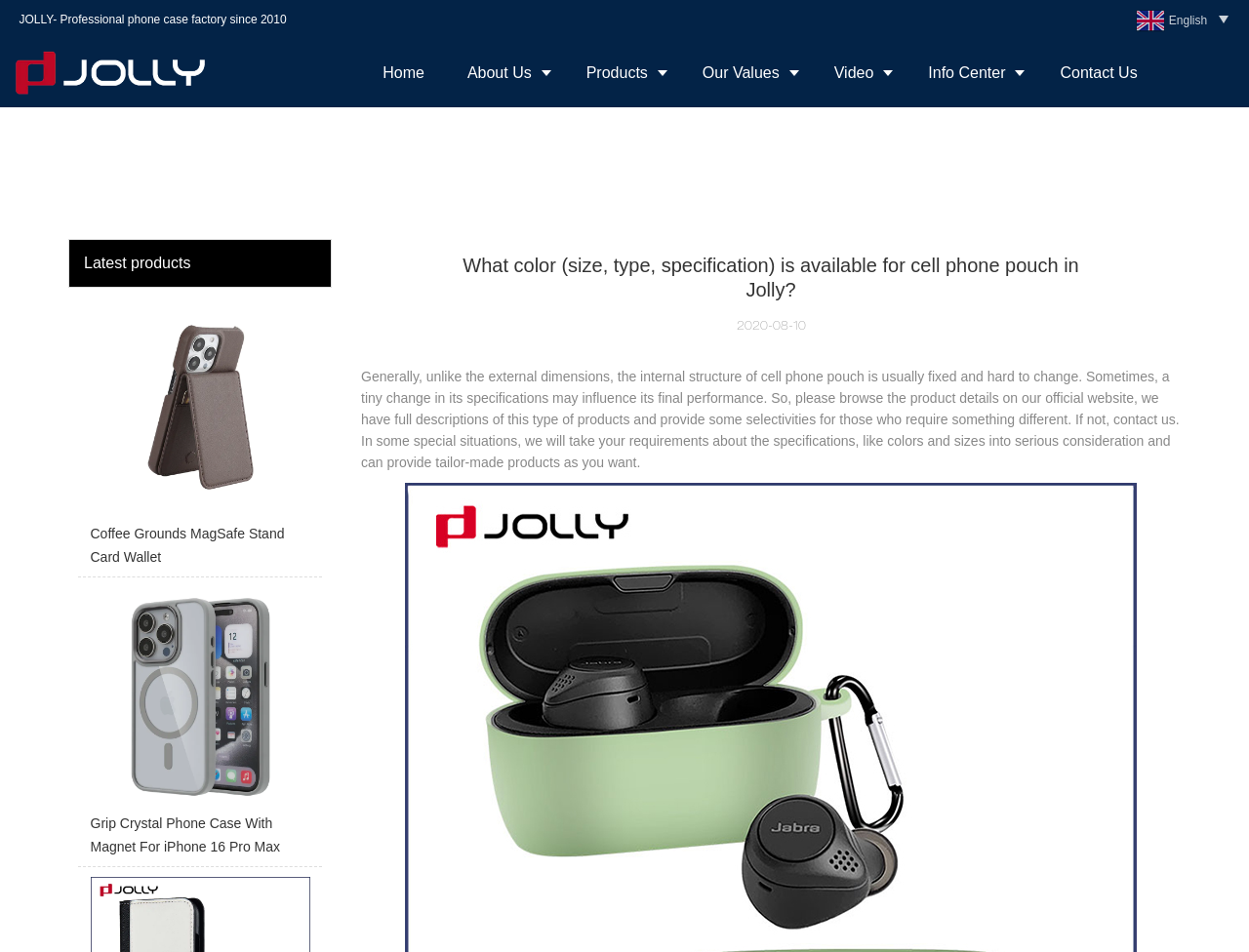Bounding box coordinates should be provided in the format (top-left x, top-left y, bottom-right x, bottom-right y) with all values between 0 and 1. Identify the bounding box for this UI element: Video

[0.651, 0.041, 0.726, 0.113]